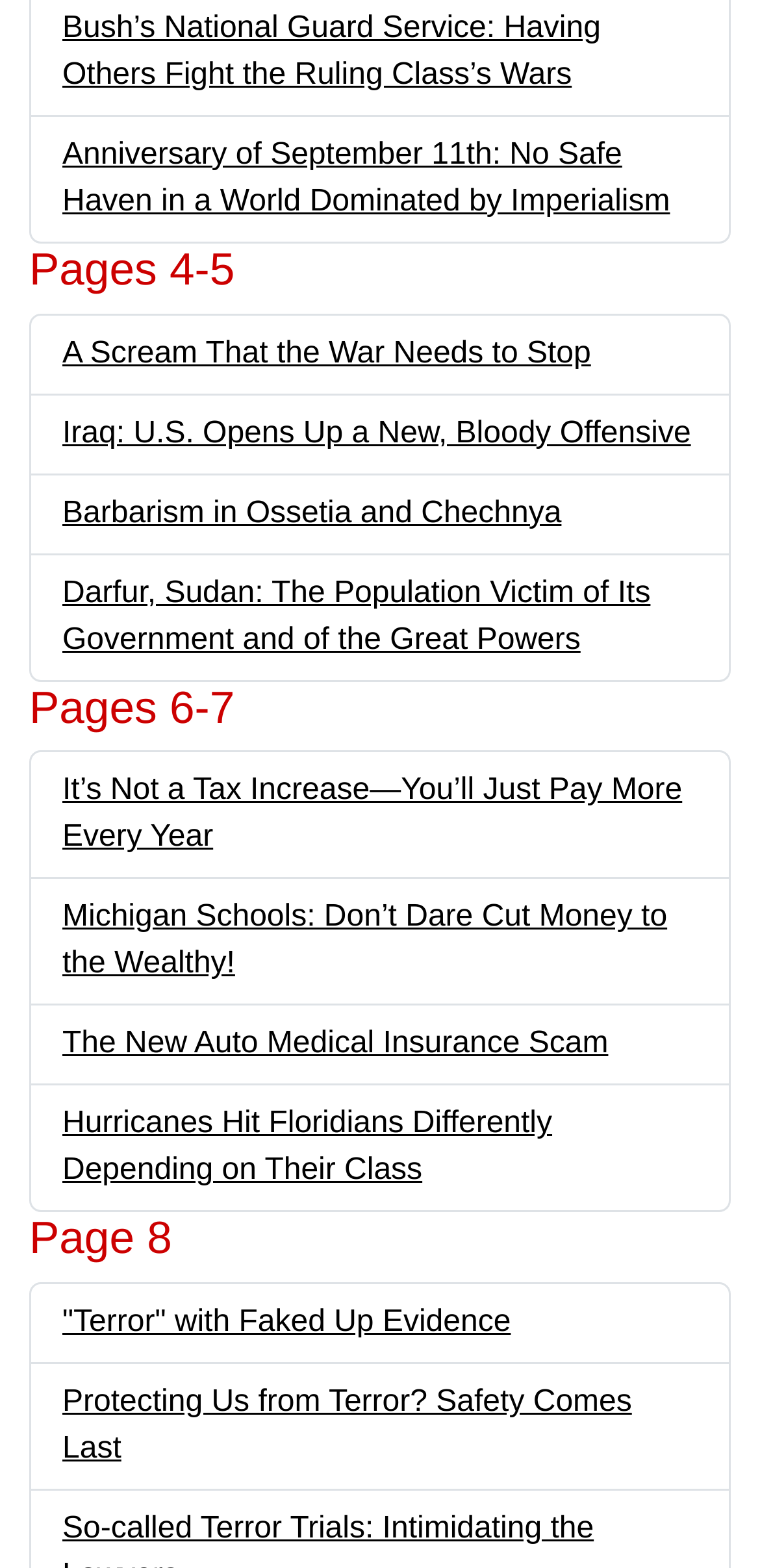Based on the image, please respond to the question with as much detail as possible:
What is the topic of the link below 'Pages 6-7' heading?

The link below the 'Pages 6-7' heading has the text 'It’s Not a Tax Increase—You’ll Just Pay More Every Year', which suggests that the topic of the link is related to tax increase.